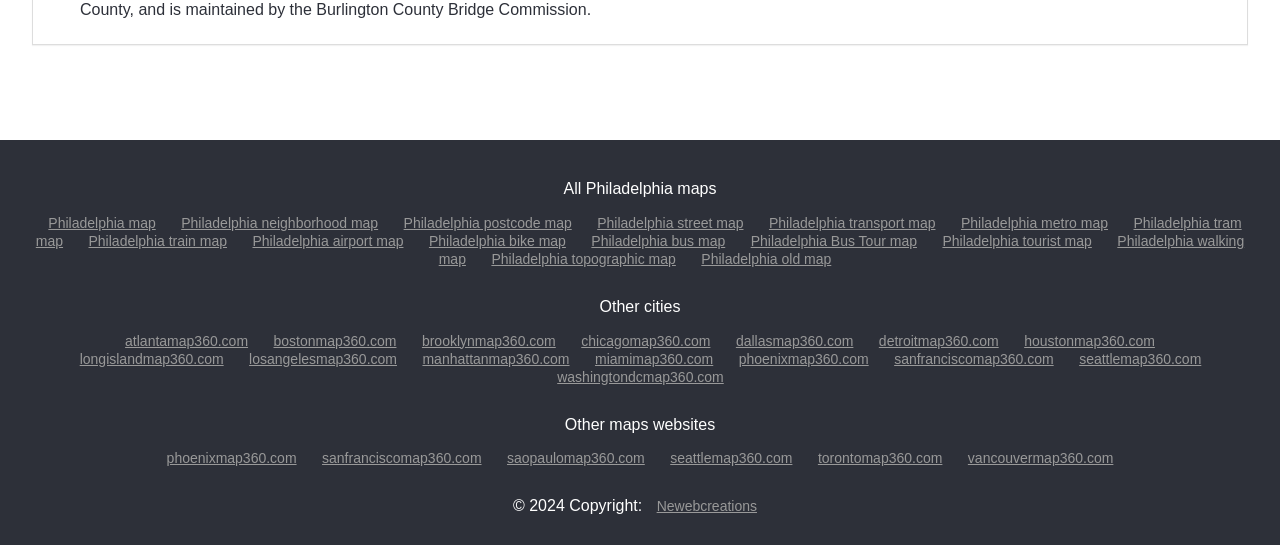How many categories of maps are available on this website?
Please provide a single word or phrase as the answer based on the screenshot.

3